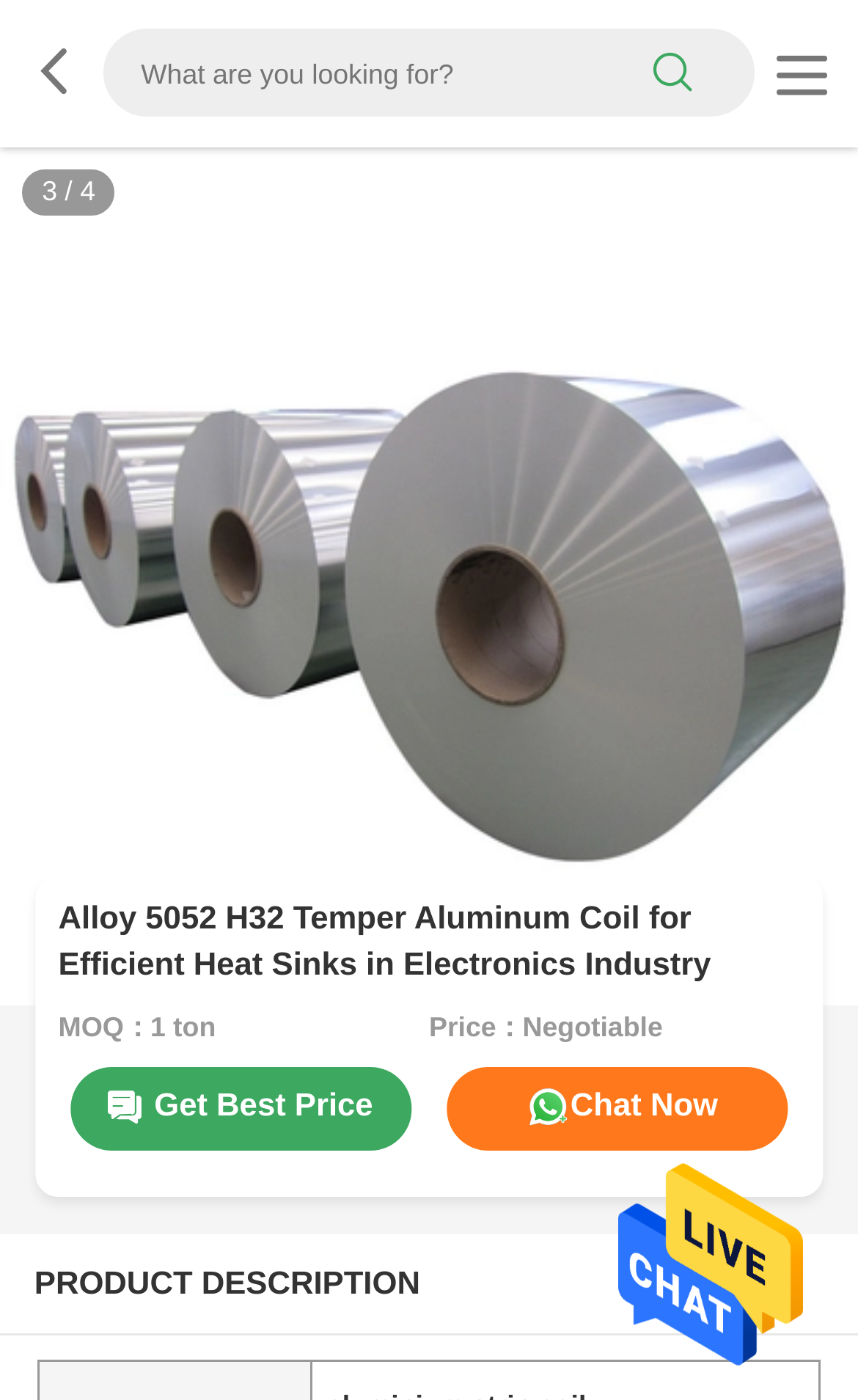What is the purpose of the aluminum coil?
Please use the image to provide an in-depth answer to the question.

I inferred the answer by reading the product title 'Alloy 5052 H32 Temper Aluminum Coil for Efficient Heat Sinks in Electronics Industry' which suggests that the aluminum coil is used for efficient heat sinks in the electronics industry.